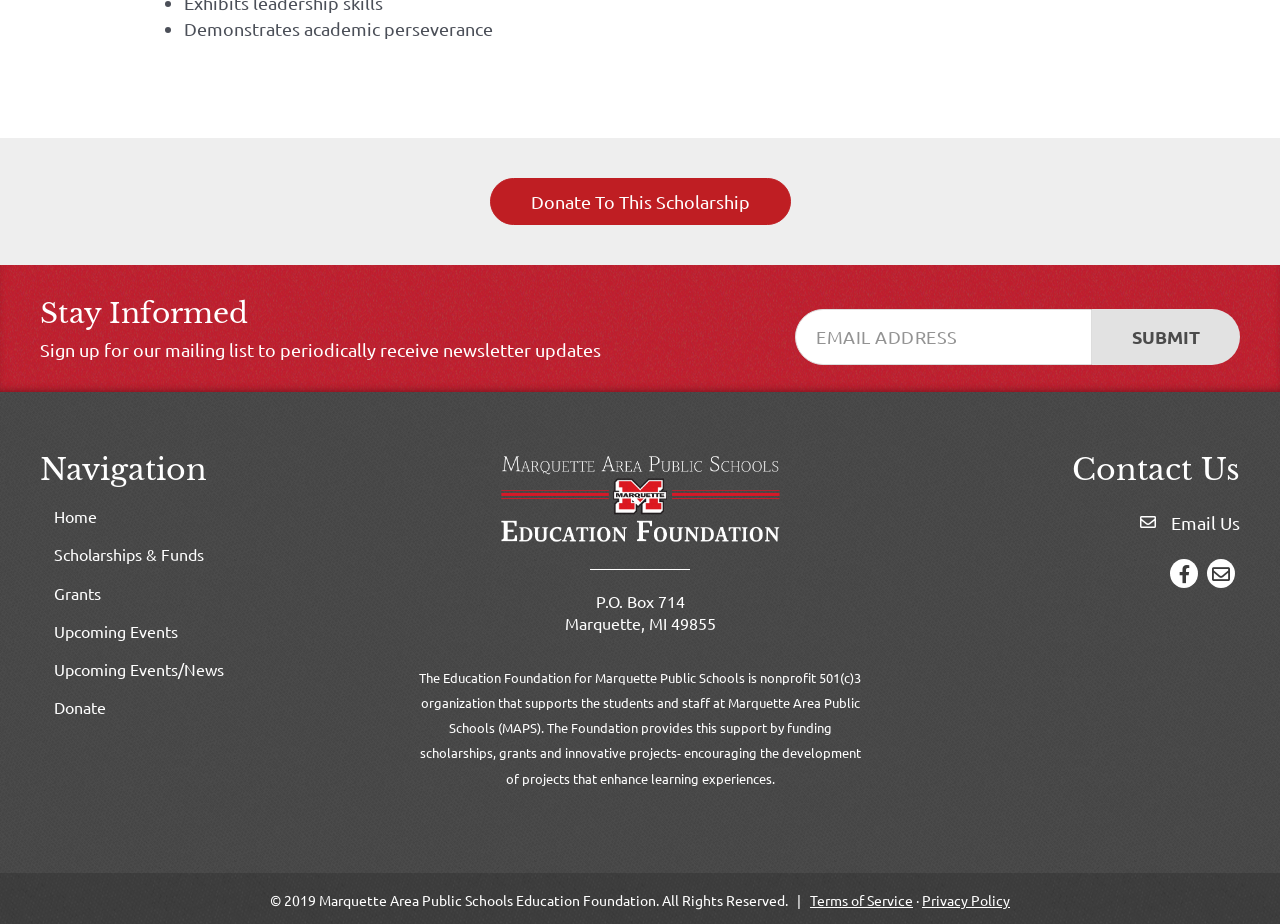Provide the bounding box coordinates of the area you need to click to execute the following instruction: "Navigate to home page".

[0.031, 0.539, 0.291, 0.579]